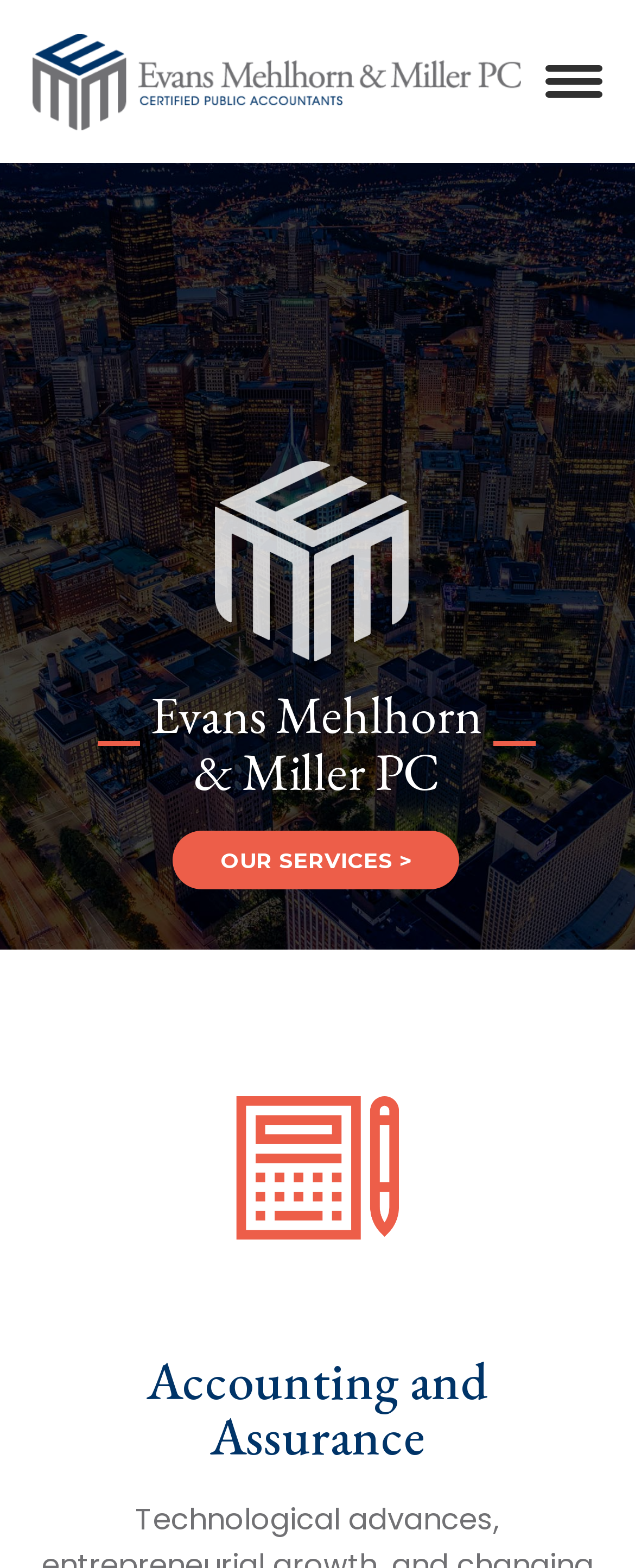Provide a brief response in the form of a single word or phrase:
What is the purpose of the 'Go to Top' link?

To scroll to the top